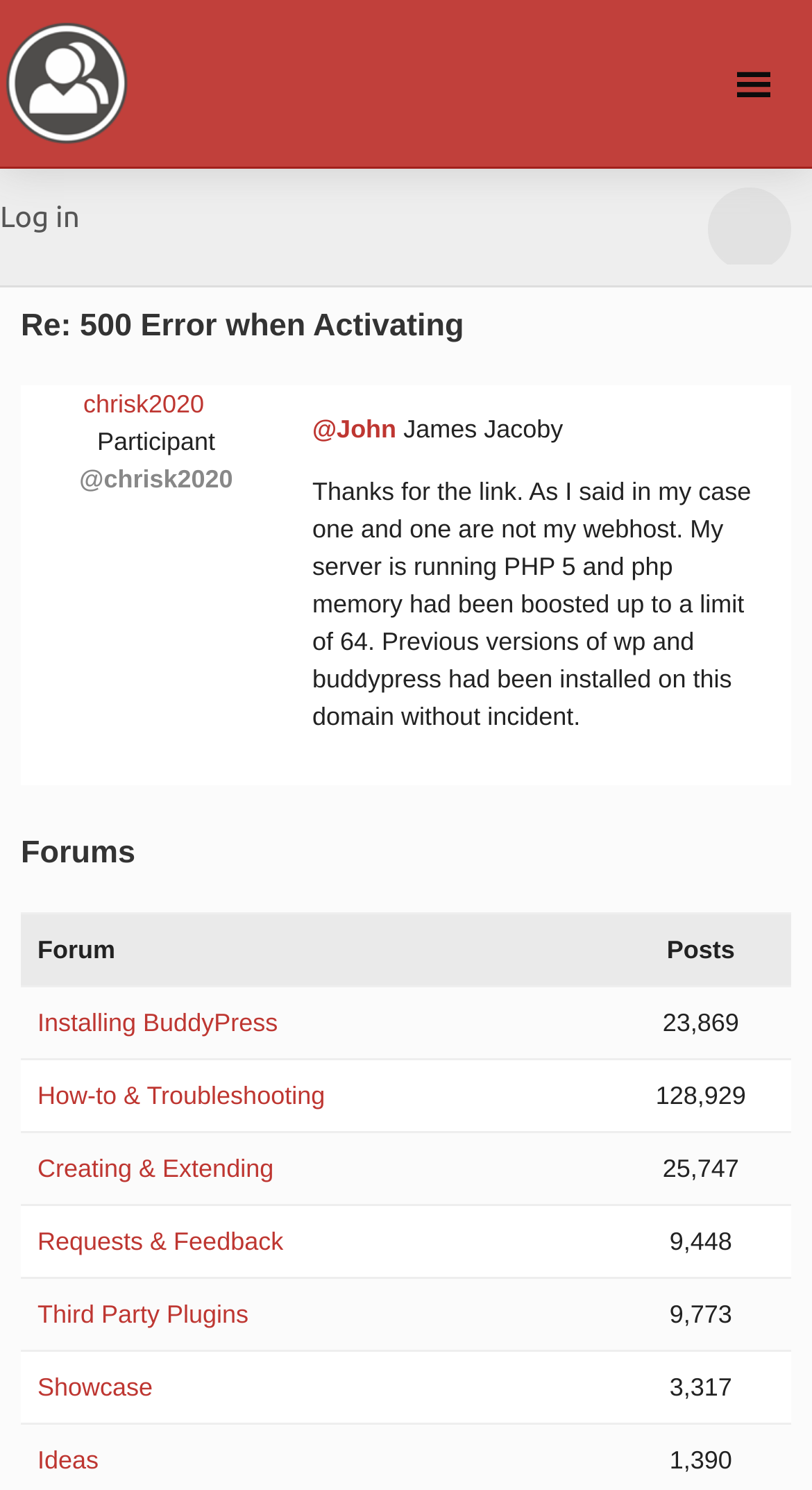Analyze the image and provide a detailed answer to the question: How many posts are there in the 'Installing BuddyPress' topic?

I found the number of posts by looking at the link 'Installing BuddyPress' which is followed by the text '23,869', indicating that there are 23,869 posts in this topic.